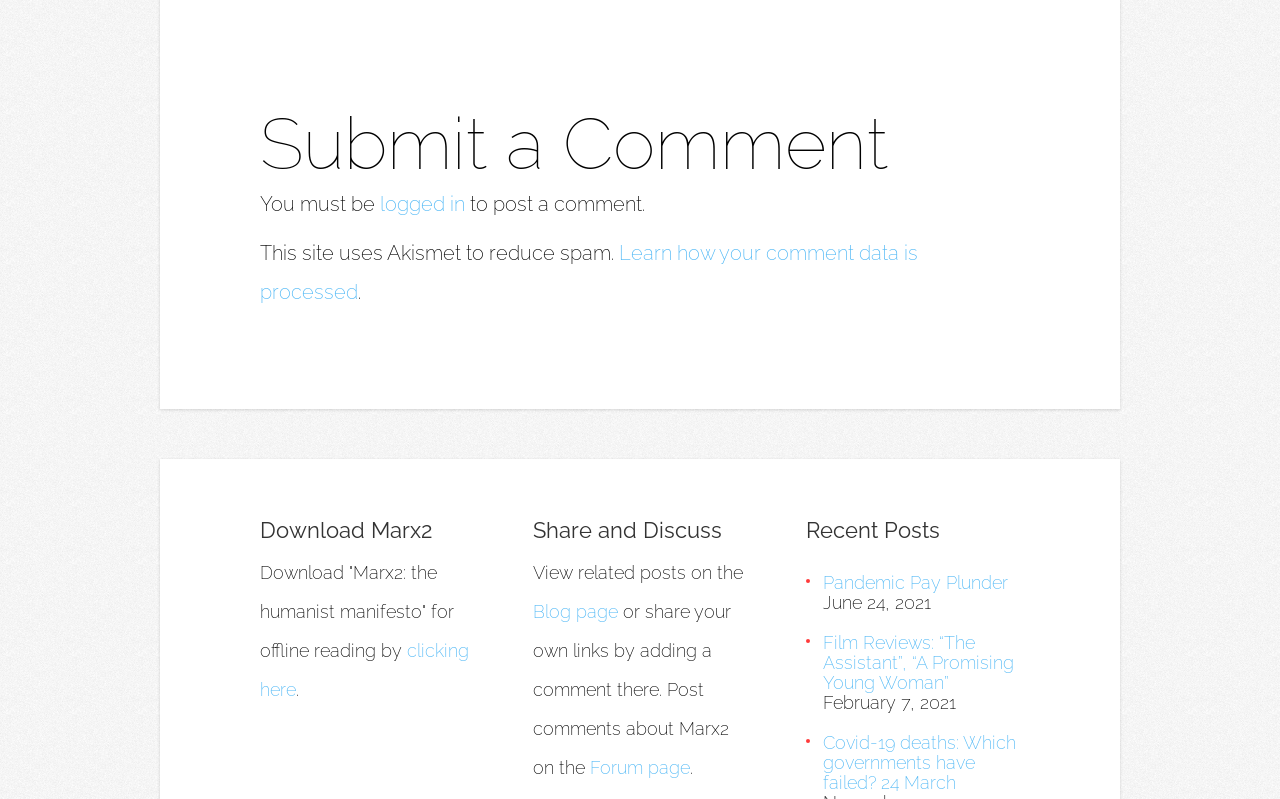Find and indicate the bounding box coordinates of the region you should select to follow the given instruction: "Post comments about Marx2 on the Forum page".

[0.461, 0.947, 0.539, 0.974]